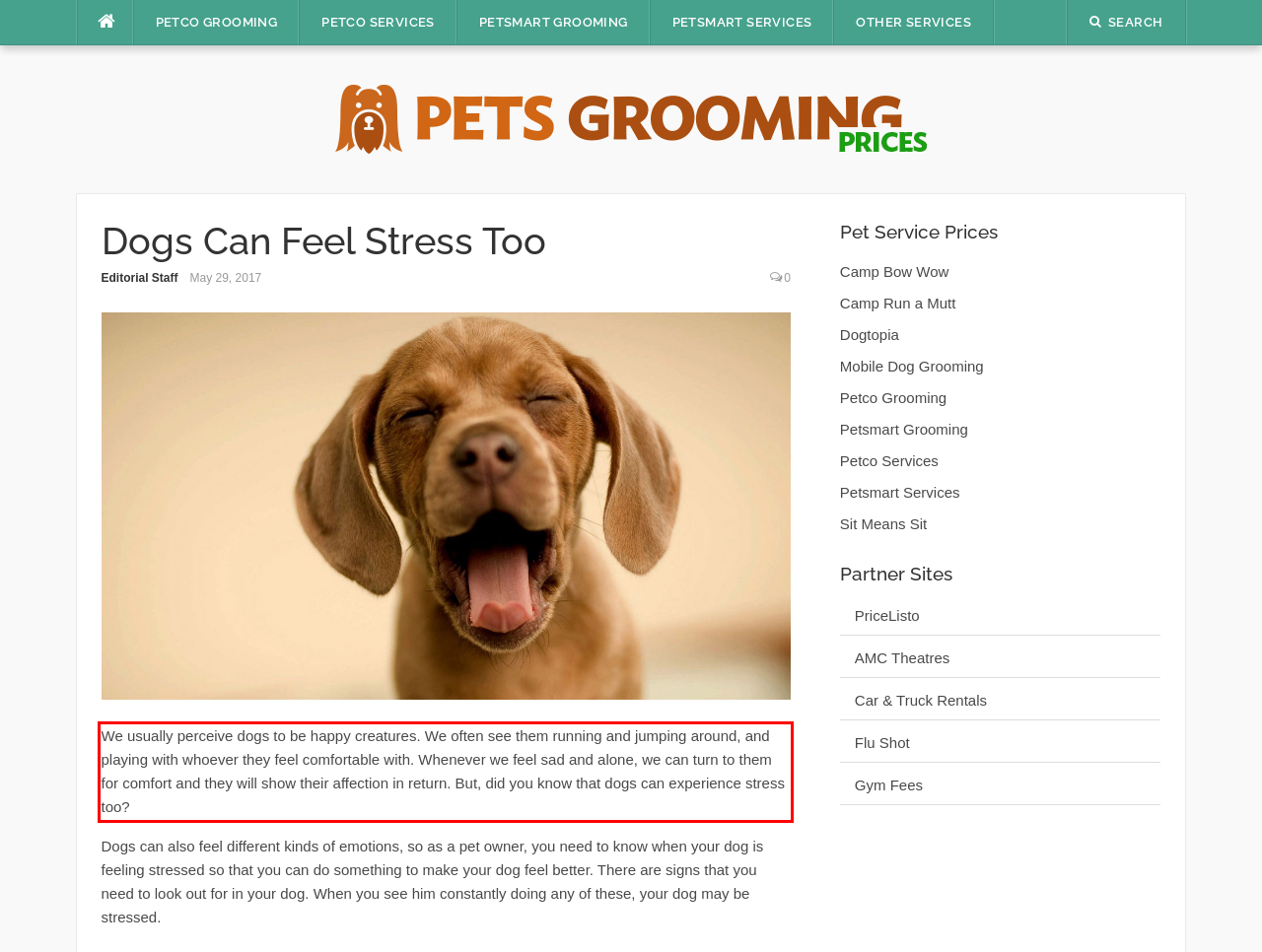Given a screenshot of a webpage with a red bounding box, please identify and retrieve the text inside the red rectangle.

We usually perceive dogs to be happy creatures. We often see them running and jumping around, and playing with whoever they feel comfortable with. Whenever we feel sad and alone, we can turn to them for comfort and they will show their affection in return. But, did you know that dogs can experience stress too?